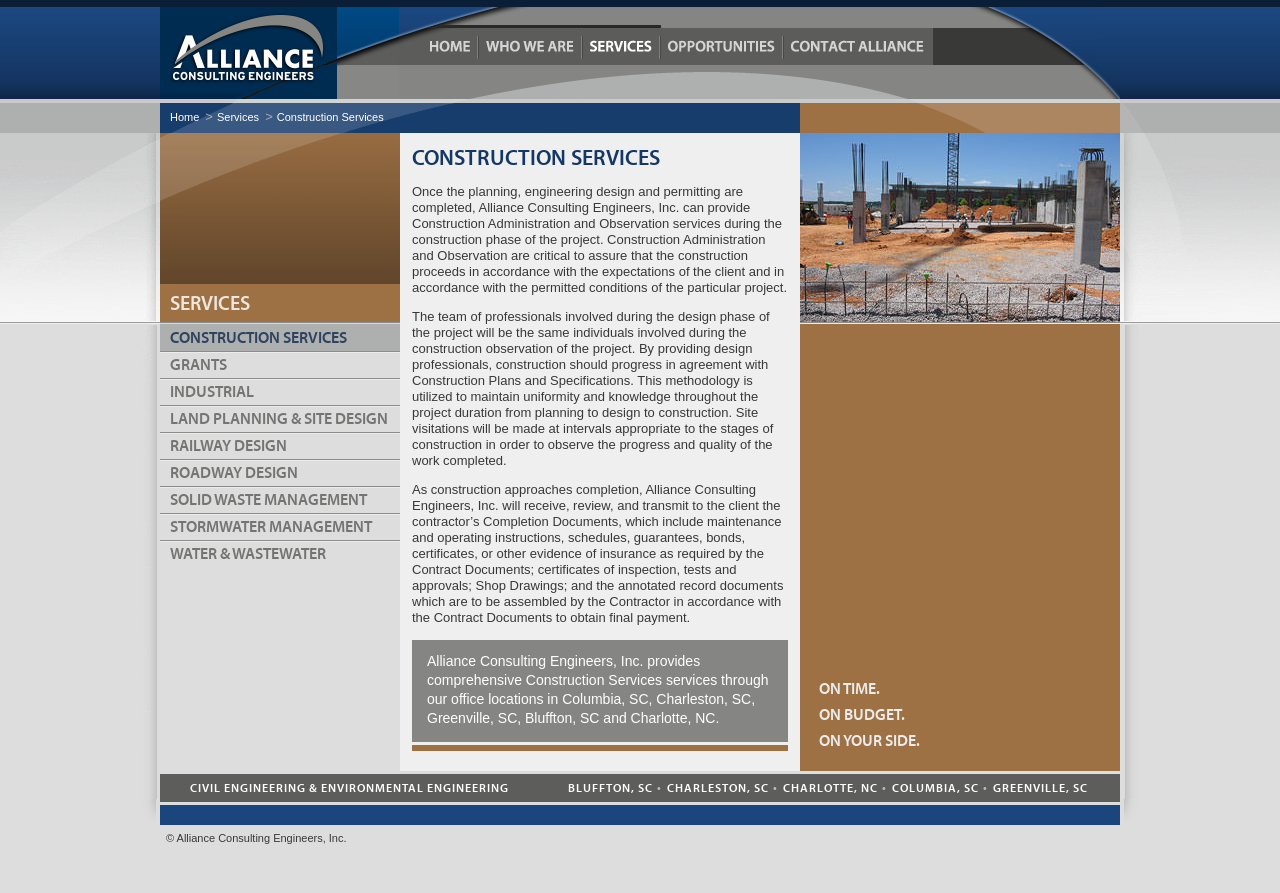Please determine the bounding box coordinates of the element's region to click for the following instruction: "Go to Home page".

[0.33, 0.031, 0.374, 0.073]